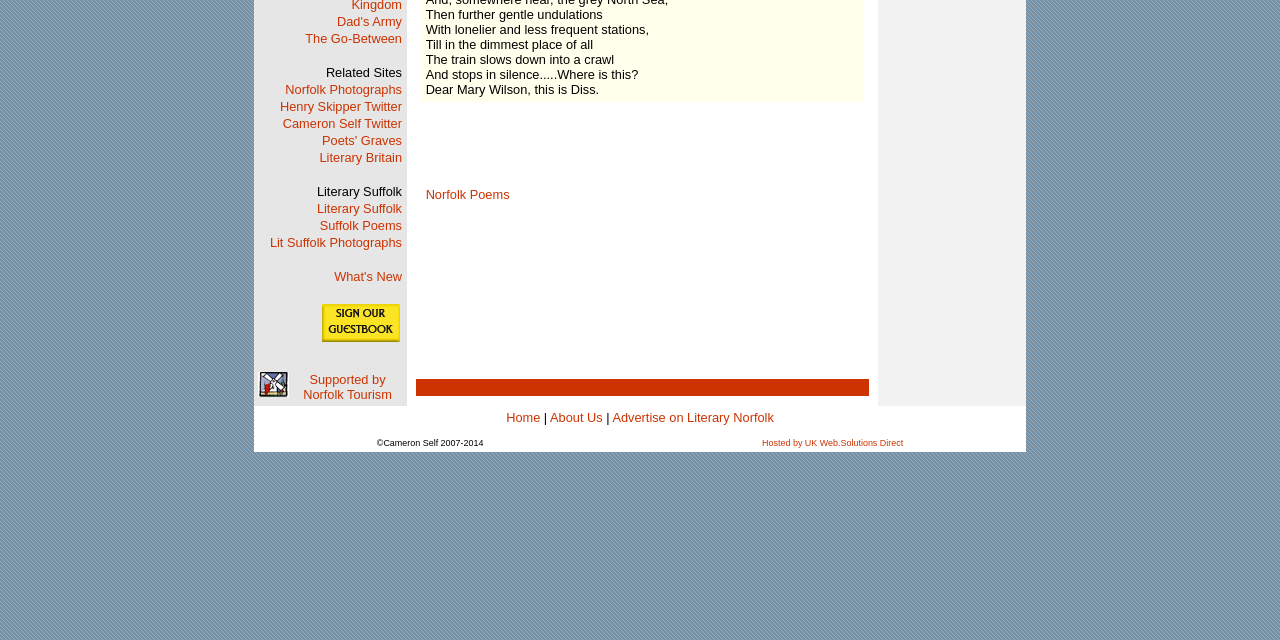Given the element description Advertise on Literary Norfolk, specify the bounding box coordinates of the corresponding UI element in the format (top-left x, top-left y, bottom-right x, bottom-right y). All values must be between 0 and 1.

[0.478, 0.641, 0.605, 0.664]